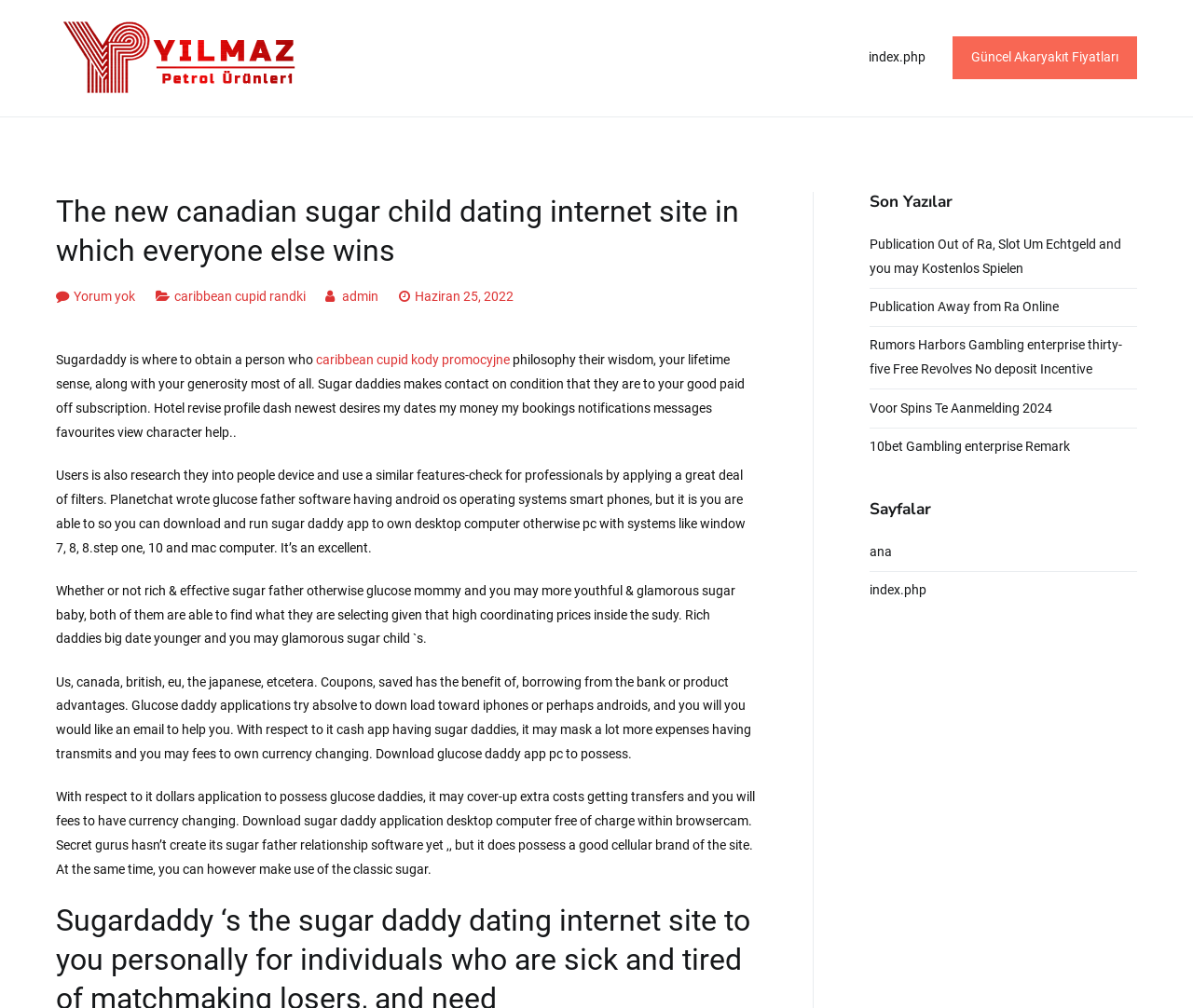Can users search for professionals on this website?
Refer to the image and give a detailed response to the question.

According to the text on the webpage, users can search for professionals by applying a great deal of filters, indicating that the website allows users to search for specific types of matches.